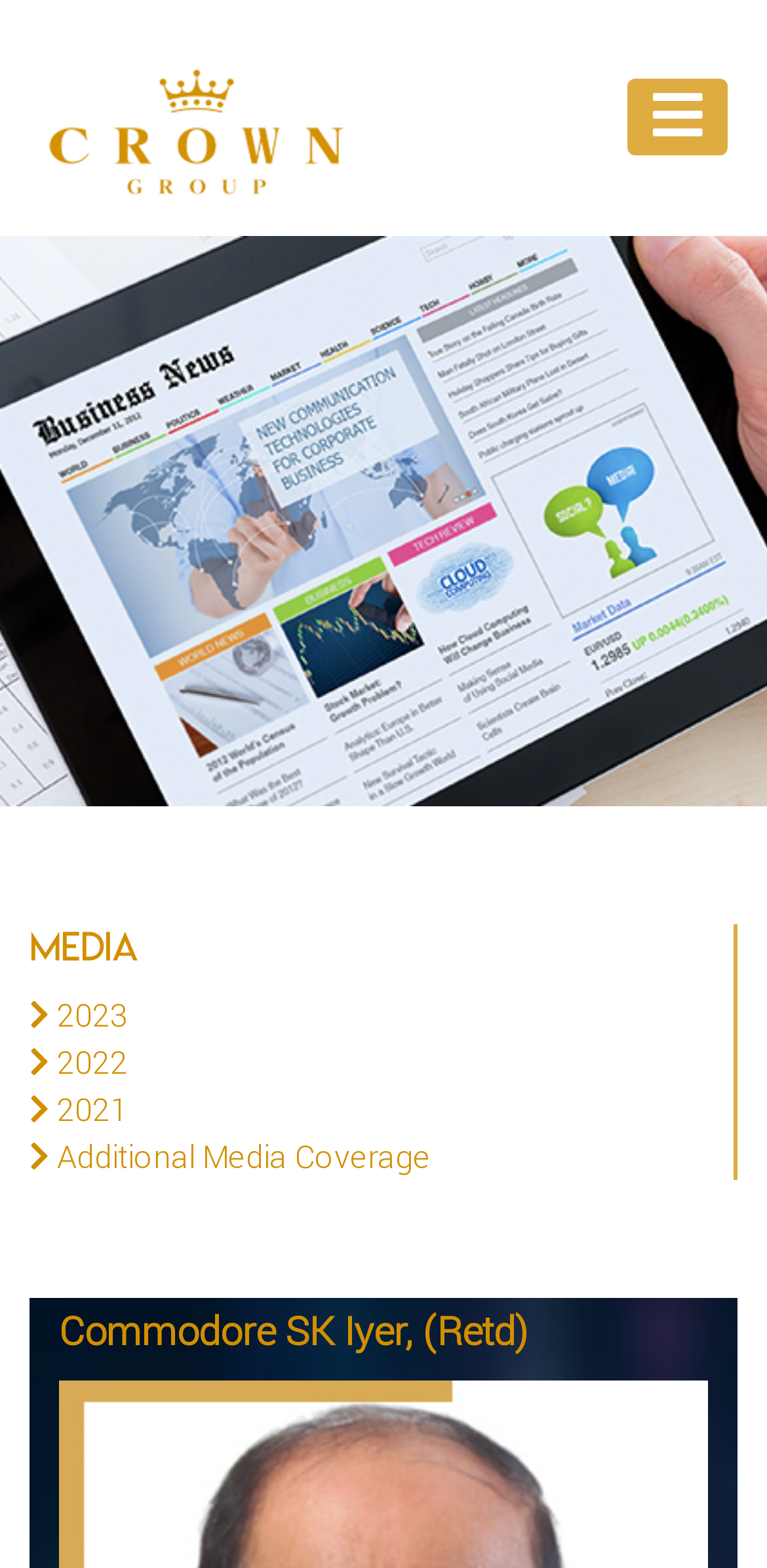Identify the bounding box of the UI element described as follows: "Fish or cut bait". Provide the coordinates as four float numbers in the range of 0 to 1 [left, top, right, bottom].

None